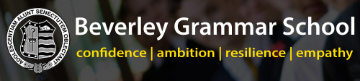Use a single word or phrase to answer the question:
How many core values are presented?

Four